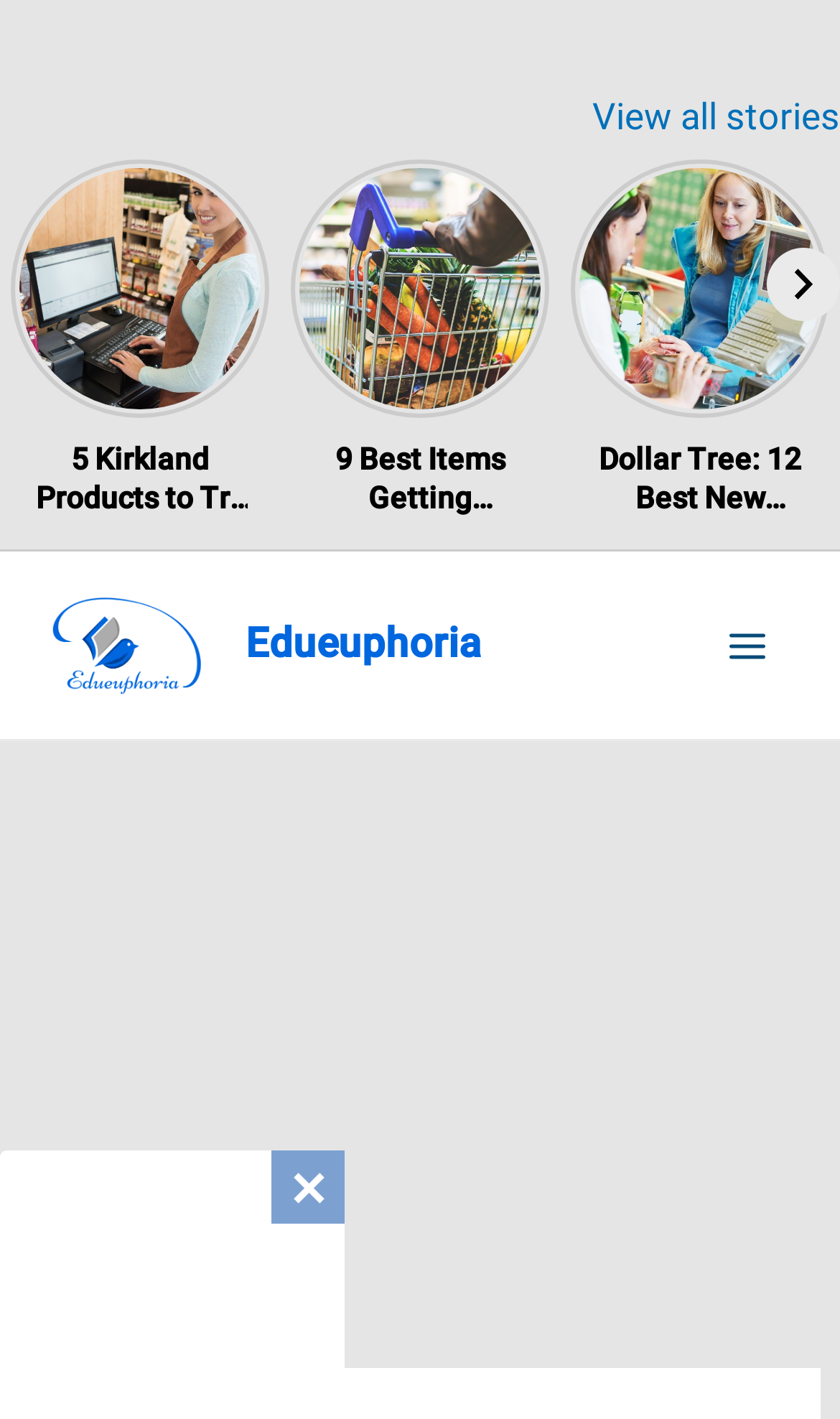Can you pinpoint the bounding box coordinates for the clickable element required for this instruction: "Click on the 'Next' button"? The coordinates should be four float numbers between 0 and 1, i.e., [left, top, right, bottom].

[0.913, 0.175, 1.0, 0.227]